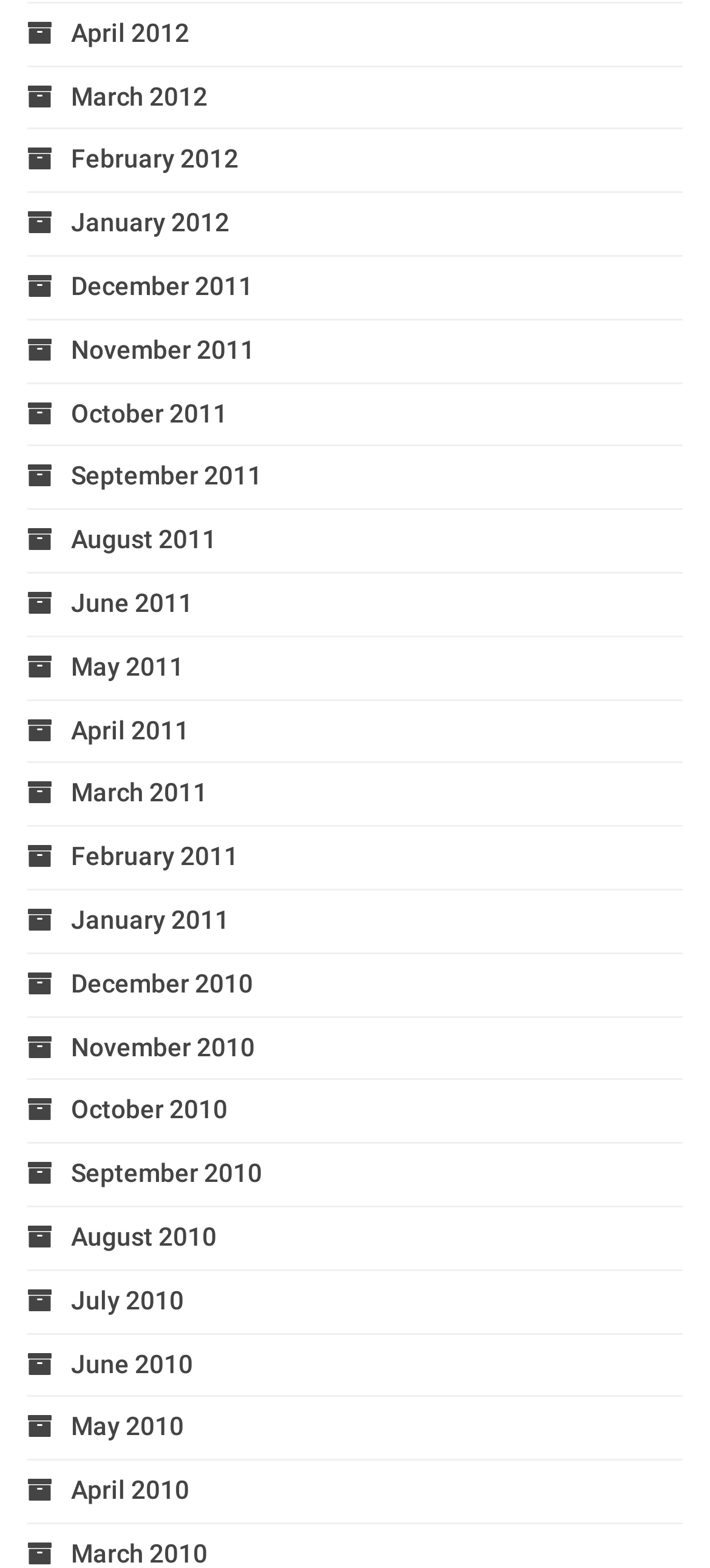How many months are listed in 2011?
Answer the question in a detailed and comprehensive manner.

I counted the number of links that correspond to months in 2011 and found that there are 12 months listed, from January 2011 to December 2011.